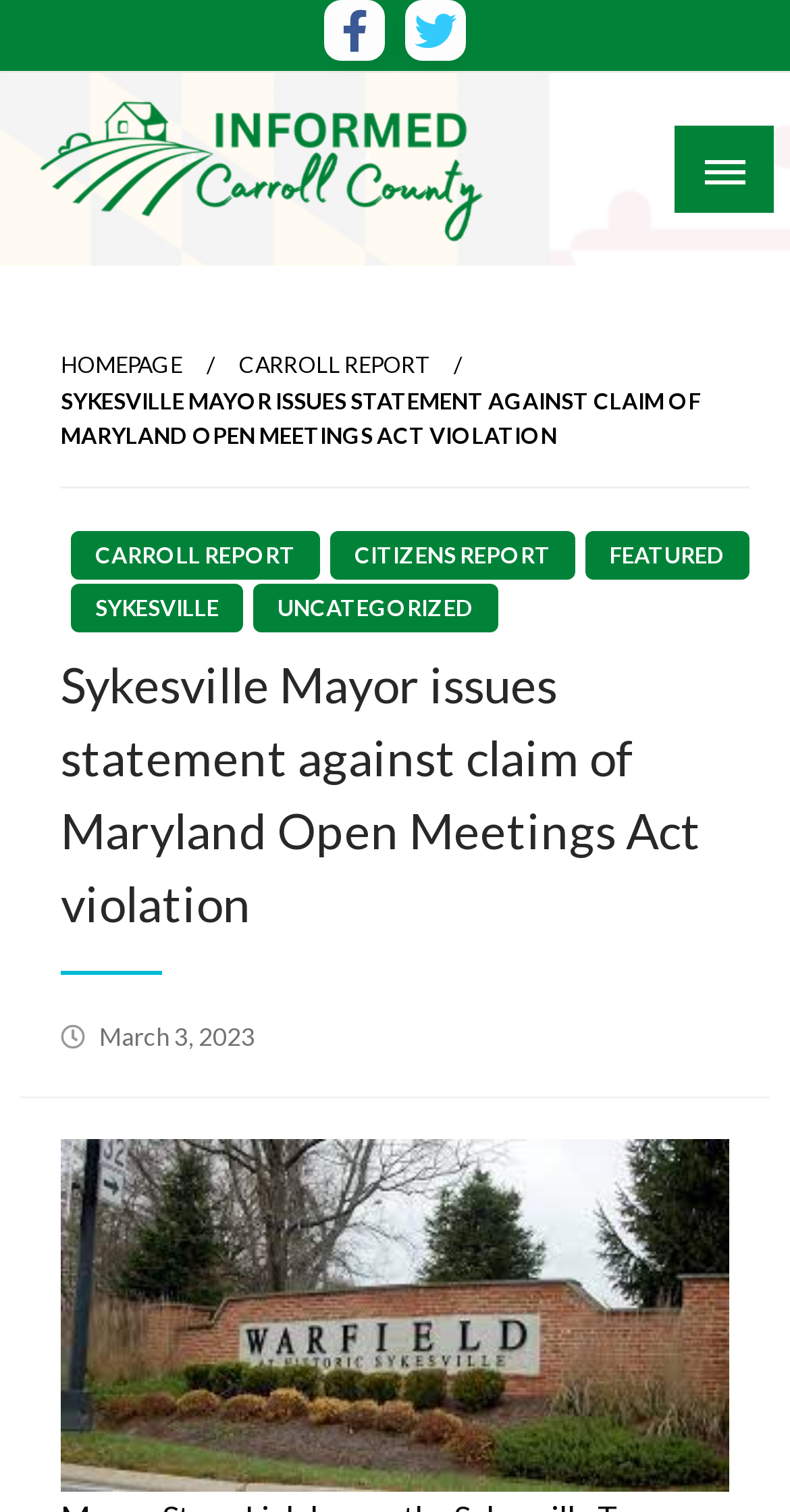Extract the text of the main heading from the webpage.

Sykesville Mayor issues statement against claim of Maryland Open Meetings Act violation